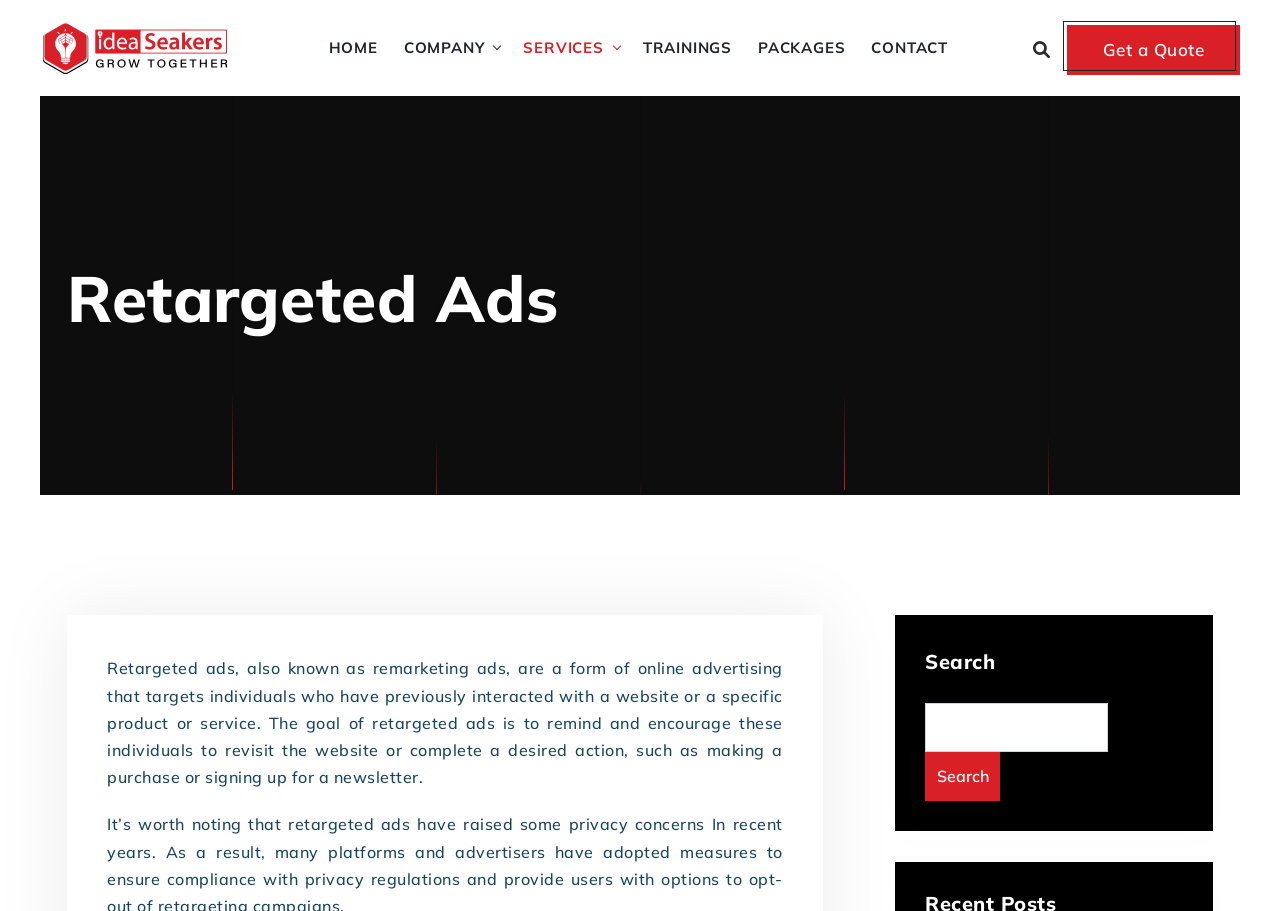Provide a brief response to the question using a single word or phrase: 
What is the logo of the website?

Ideaseakers